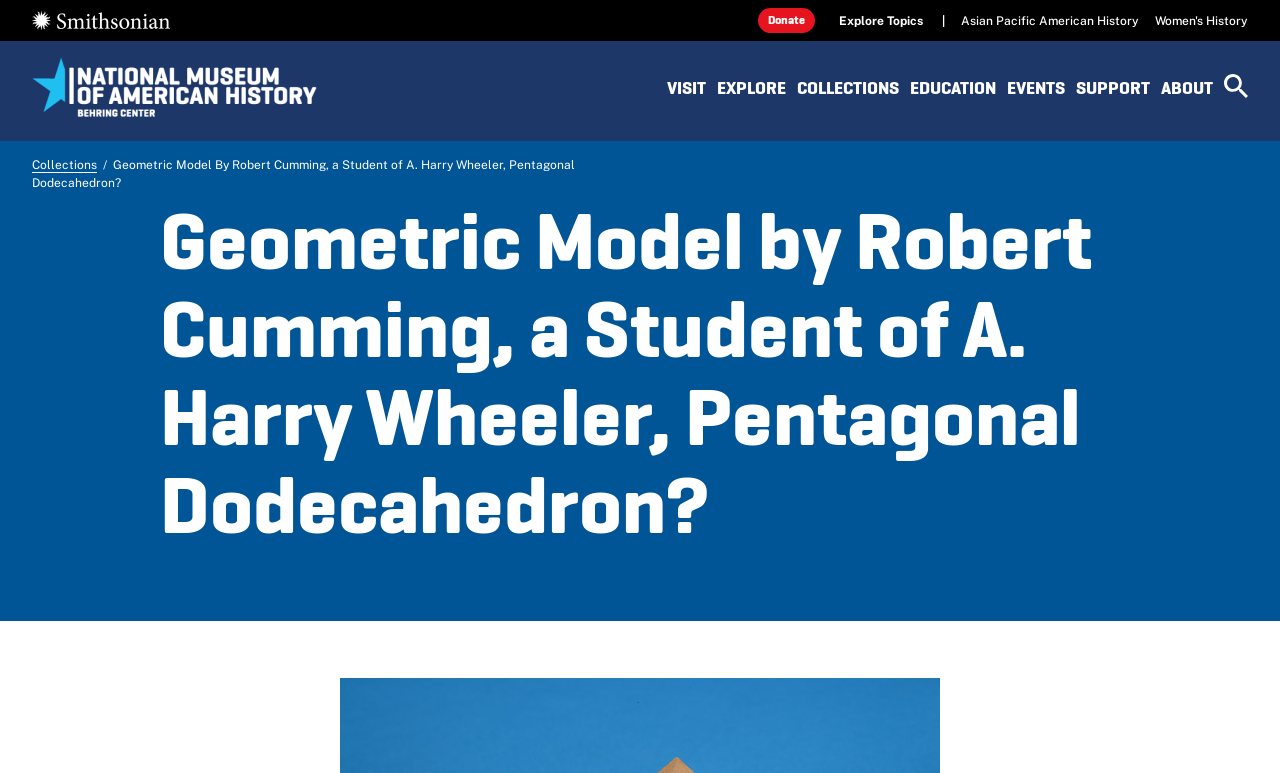Determine the bounding box coordinates of the element's region needed to click to follow the instruction: "click the 'Skip to main content' link". Provide these coordinates as four float numbers between 0 and 1, formatted as [left, top, right, bottom].

[0.486, 0.0, 0.514, 0.044]